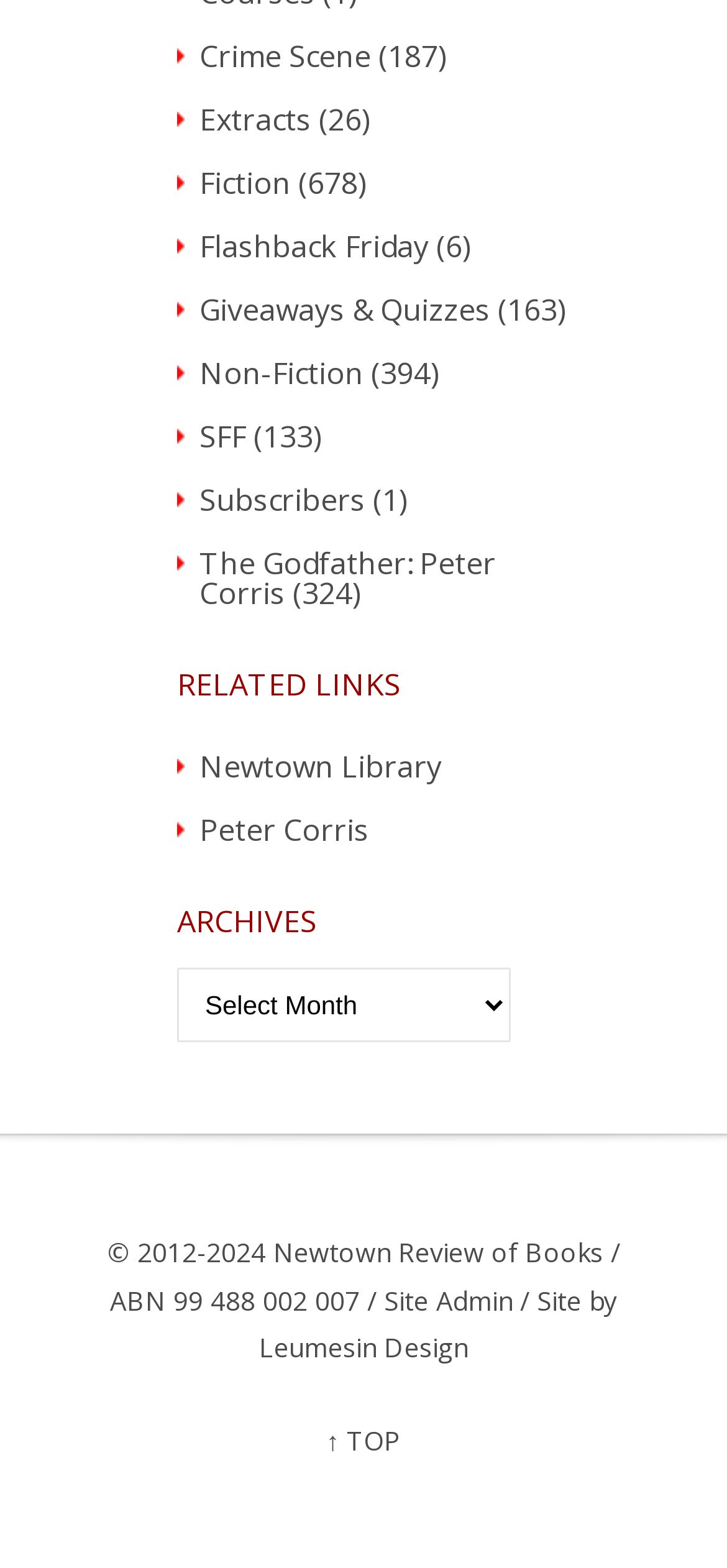Identify the bounding box coordinates of the part that should be clicked to carry out this instruction: "Check out Flashback Friday".

[0.274, 0.144, 0.59, 0.17]